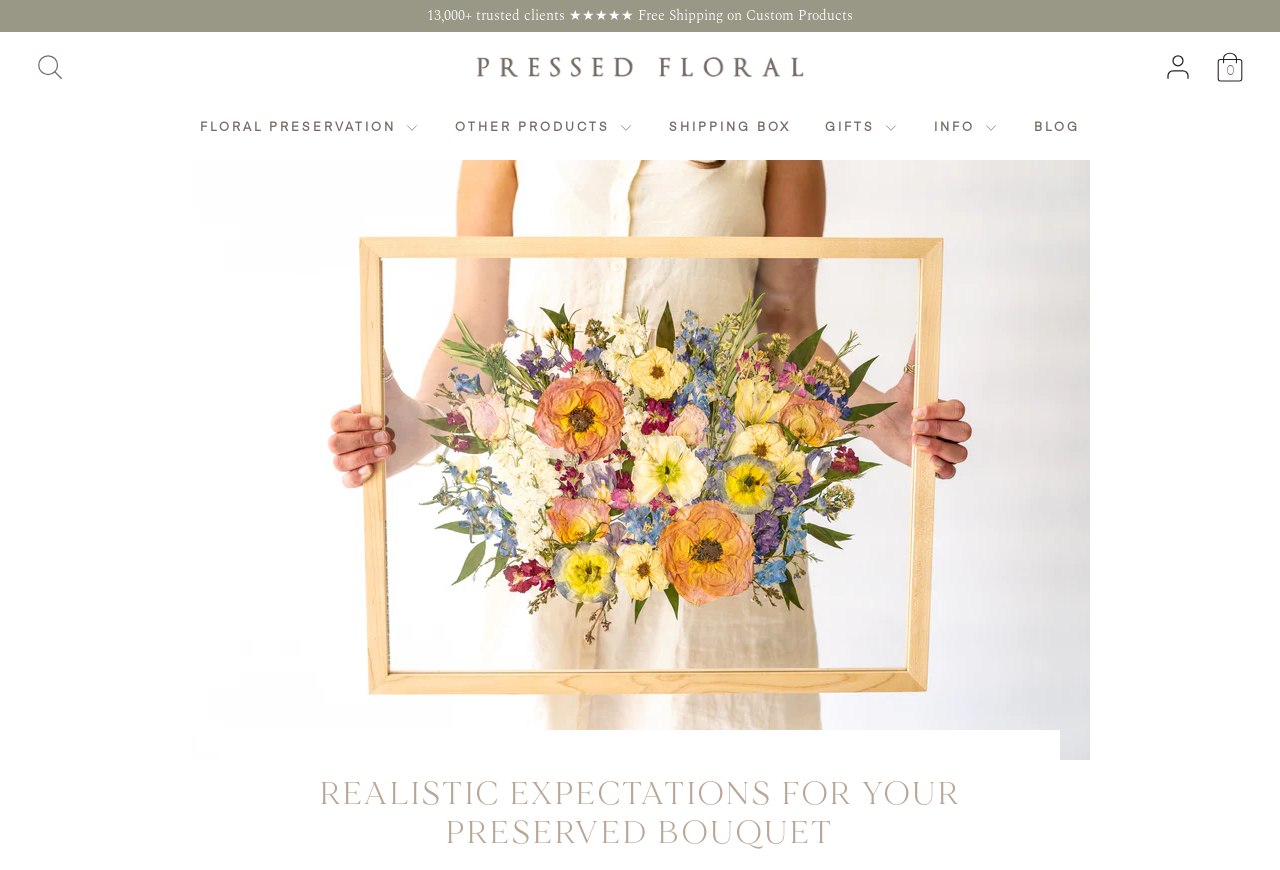What is the name of the website?
Offer a detailed and exhaustive answer to the question.

I determined the name of the website by looking at the link element with the text 'Pressed Floral' and an image with the same name, which is likely the logo of the website.